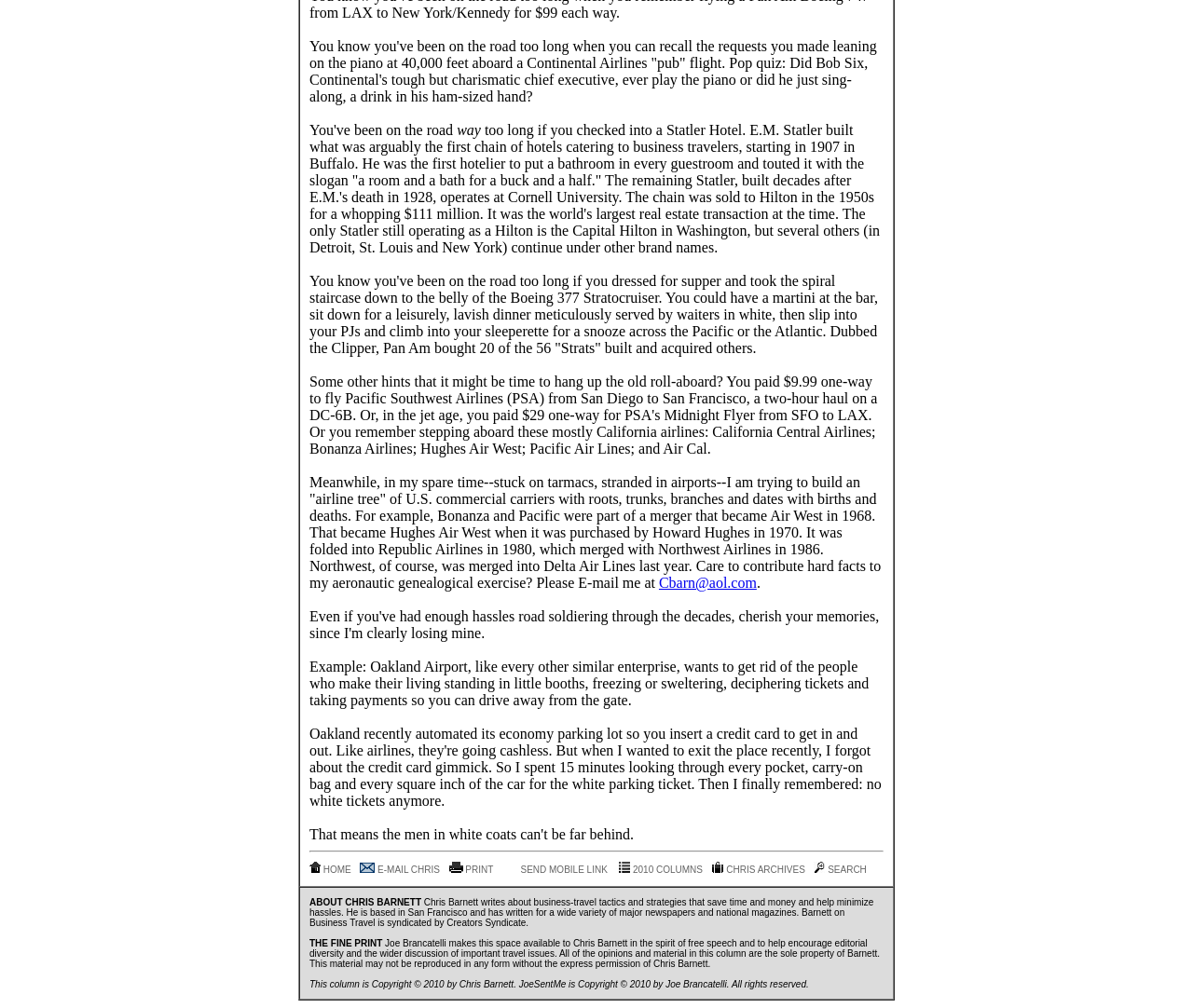Determine the bounding box for the HTML element described here: "PRINT". The coordinates should be given as [left, top, right, bottom] with each number being a float between 0 and 1.

[0.376, 0.858, 0.418, 0.868]